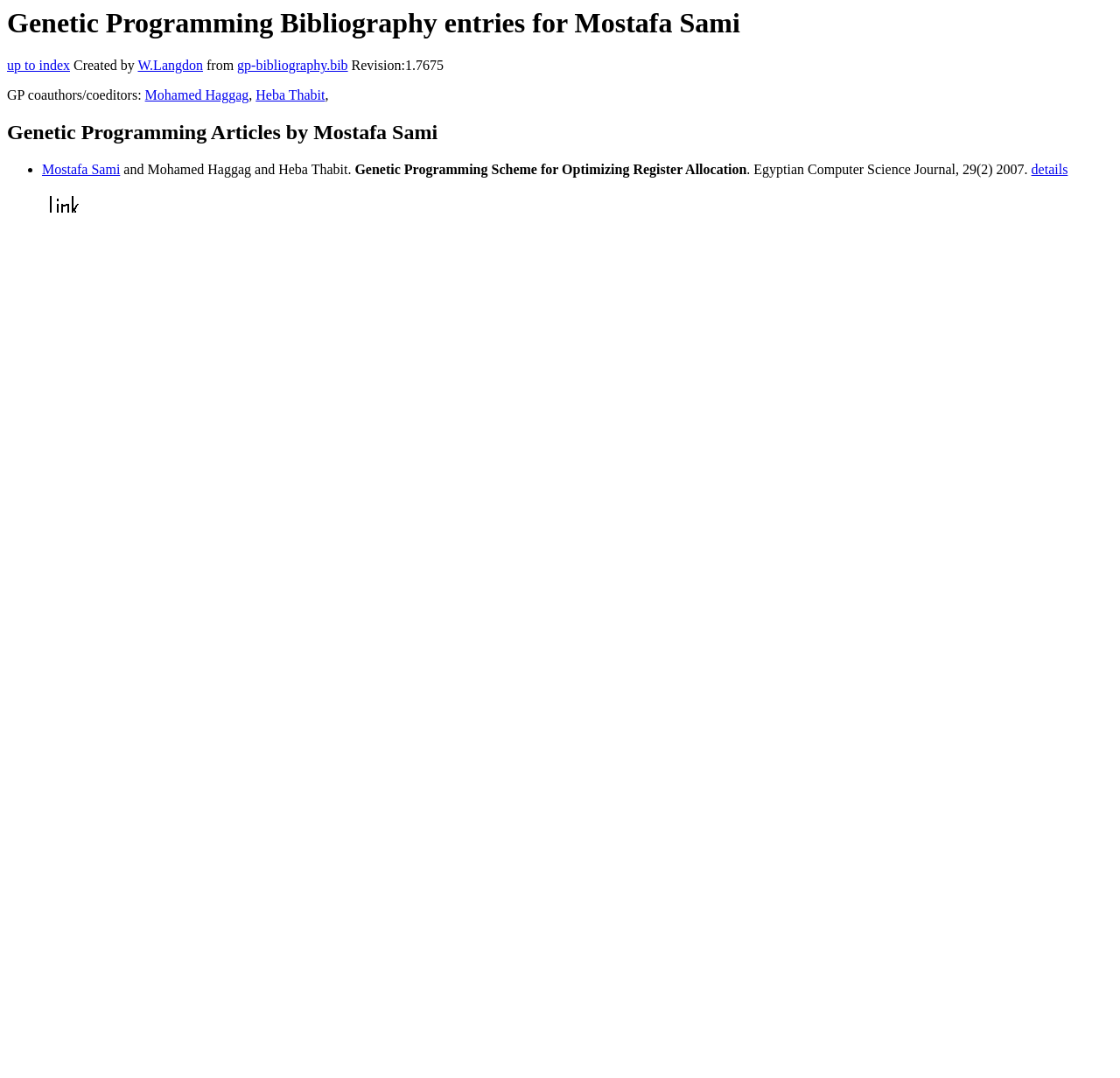Answer the question below in one word or phrase:
What is the publication year of the first article?

2007